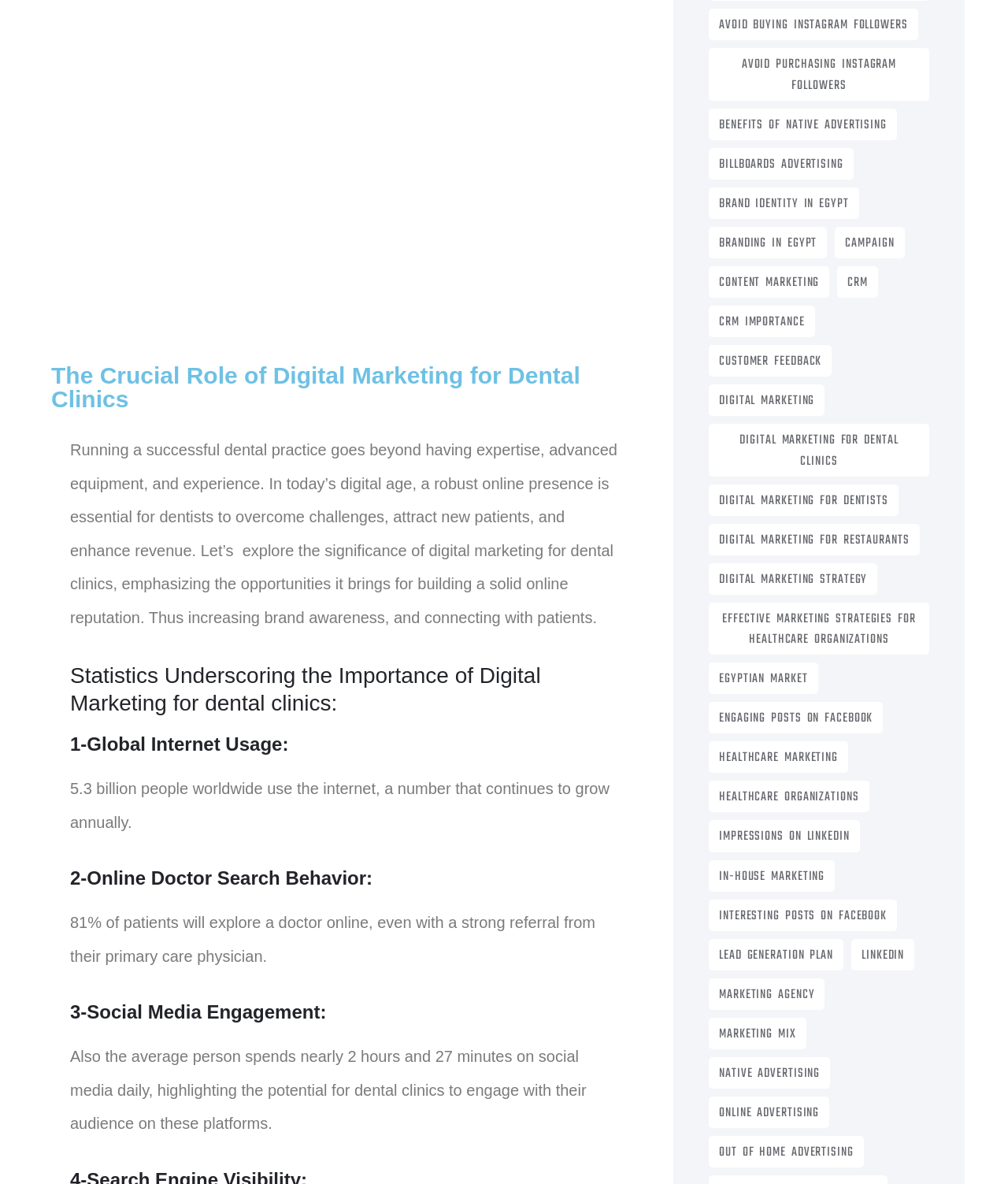Locate the bounding box coordinates of the element that needs to be clicked to carry out the instruction: "Click on TECH category". The coordinates should be given as four float numbers ranging from 0 to 1, i.e., [left, top, right, bottom].

None